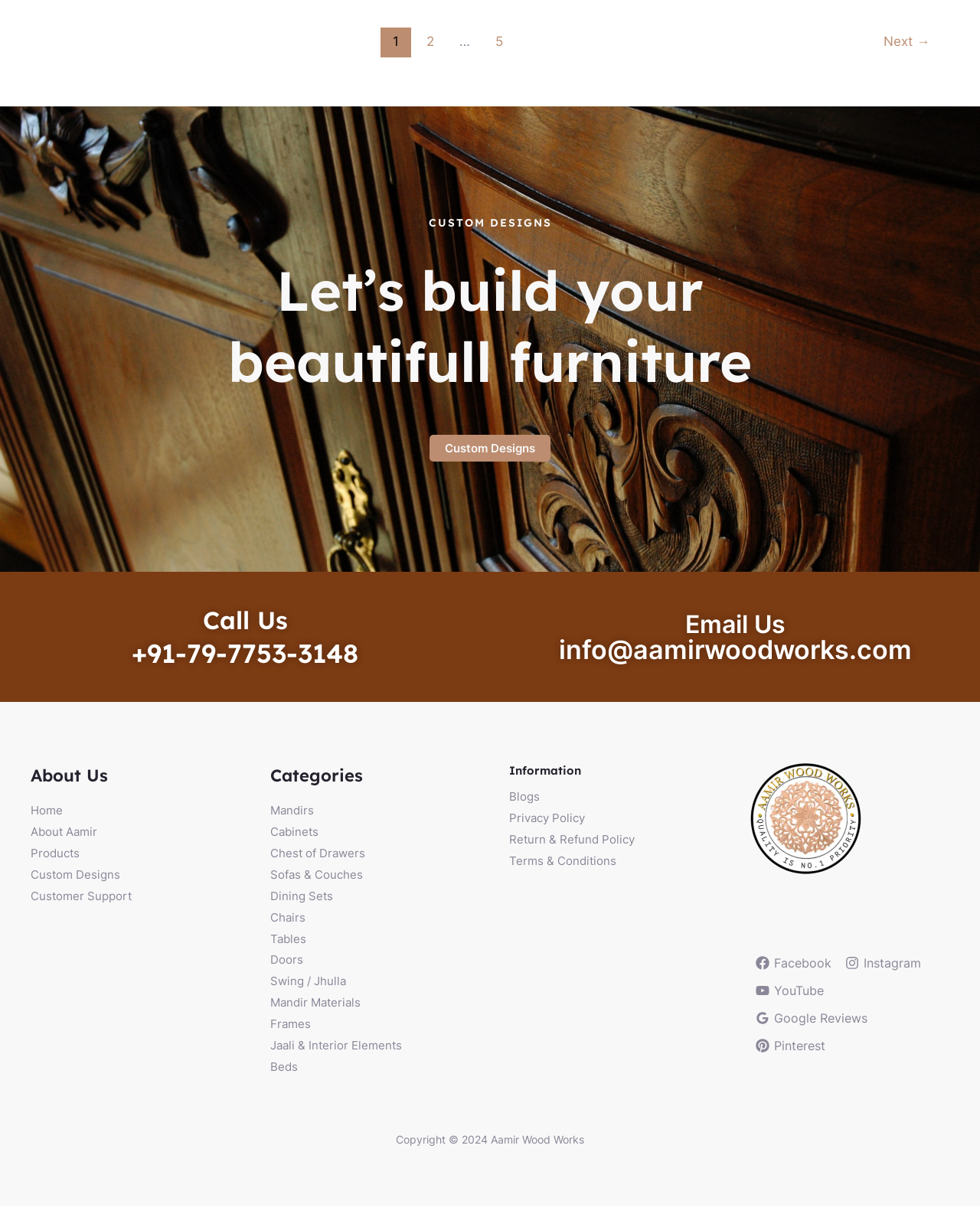How can you contact the company?
Deliver a detailed and extensive answer to the question.

You can contact the company by calling the phone number +91-79-7753-3148 or by sending an email to info@aamirwoodworks.com, as indicated by the links 'Call Us +91-79-7753-3148' and 'Email Us info@aamirwoodworks.com'.